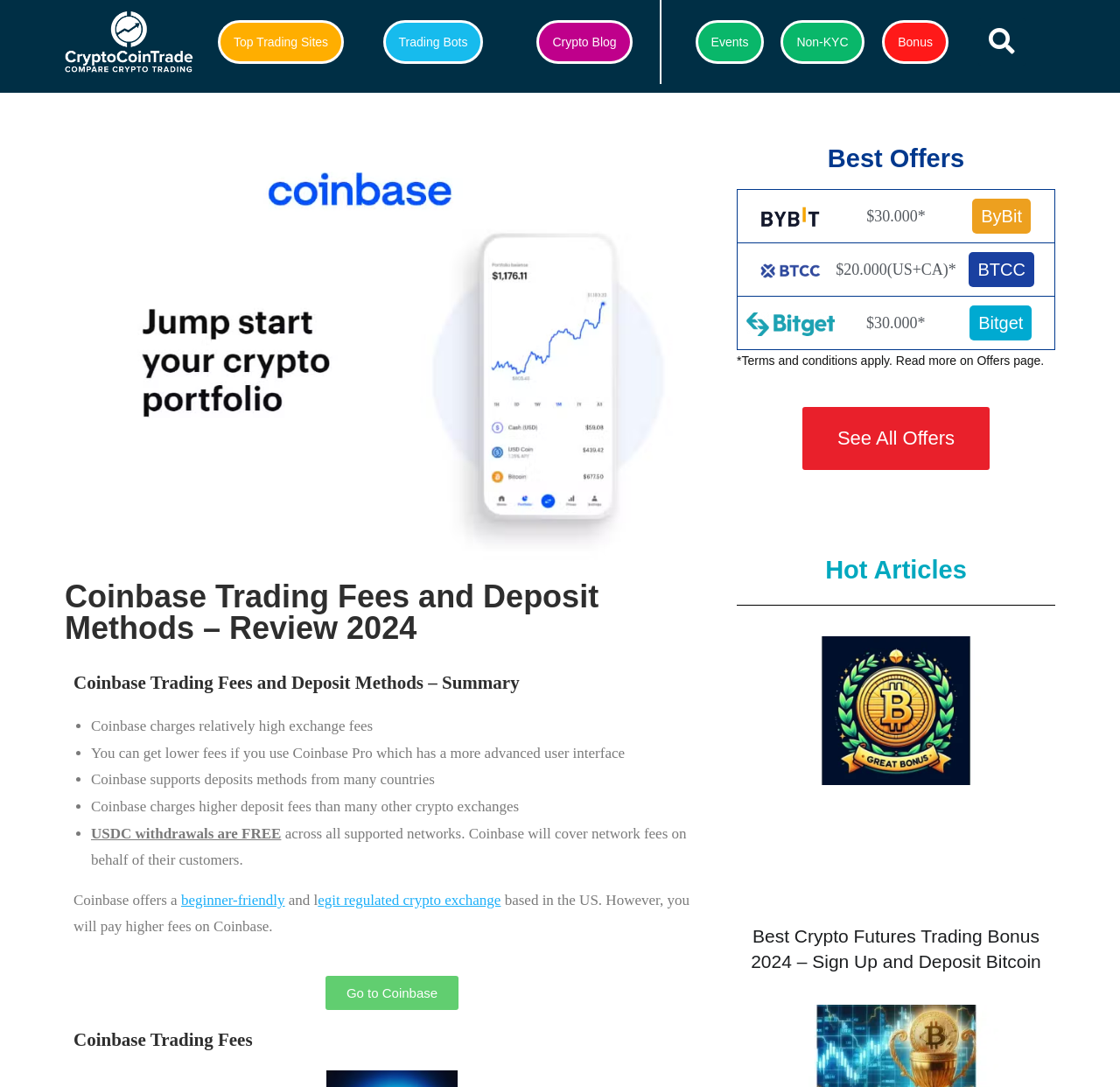Answer in one word or a short phrase: 
What is the first trading site listed?

Bybit